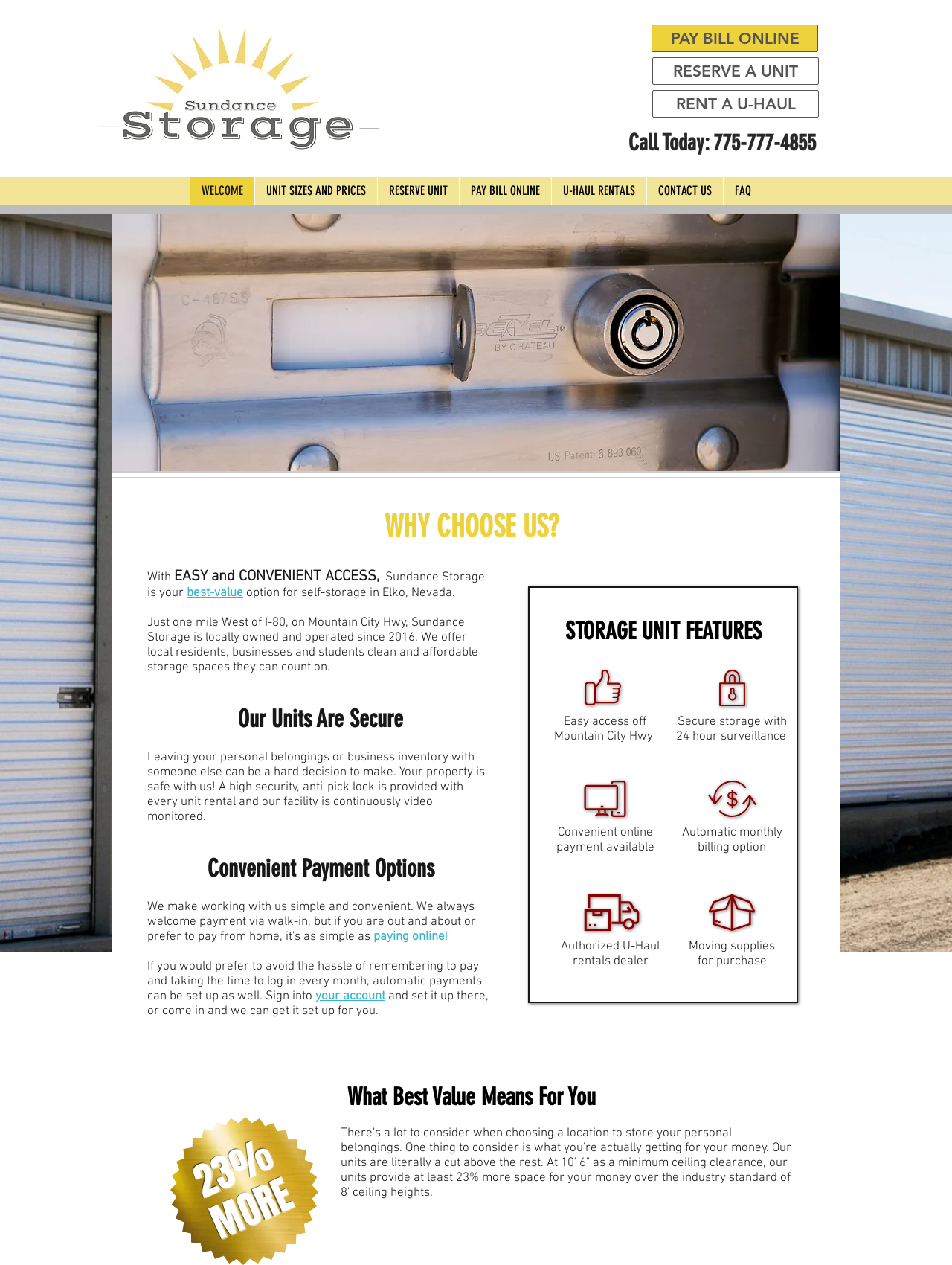Provide your answer in one word or a succinct phrase for the question: 
What is the location of Sundance Storage?

One mile West of I-80